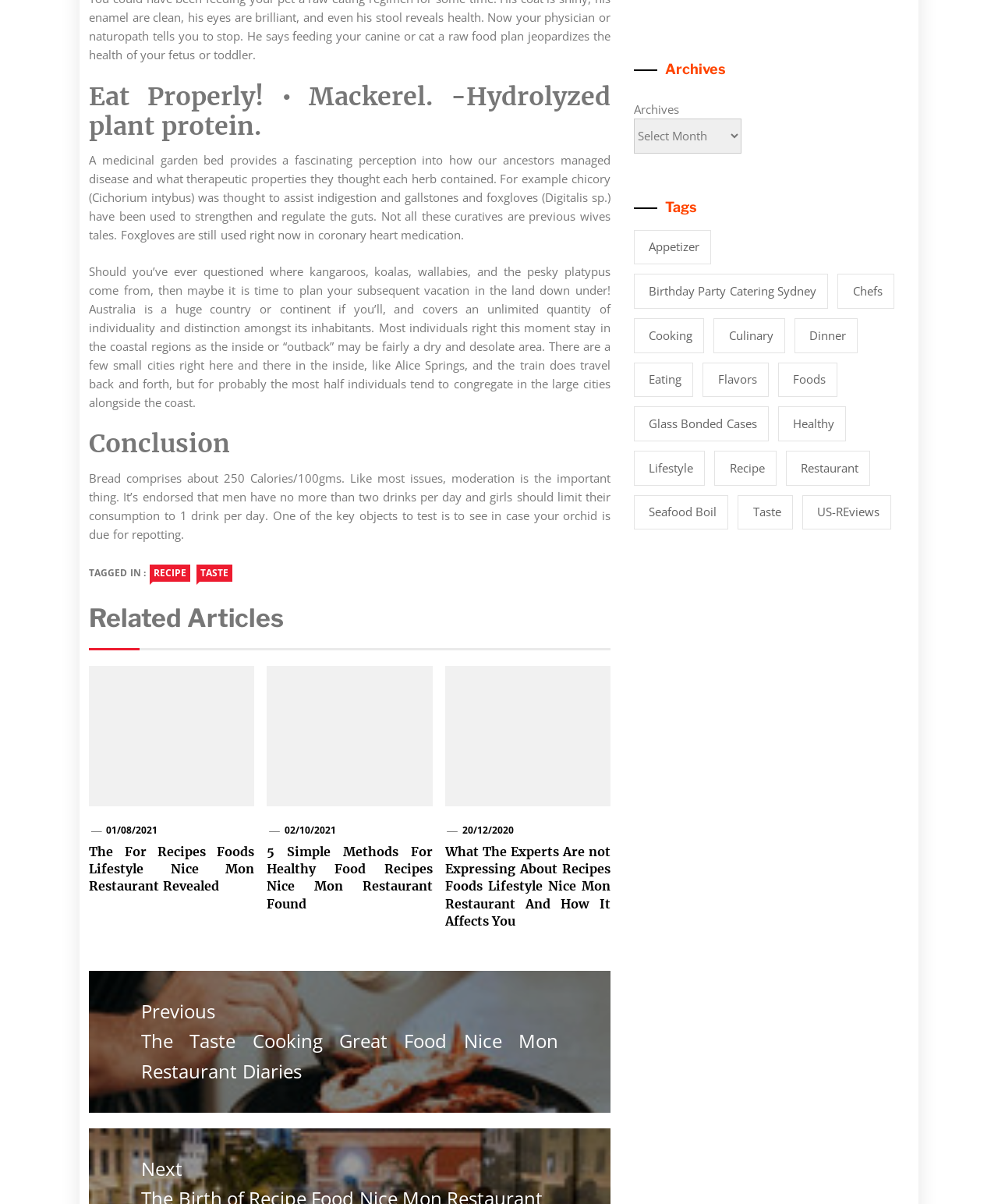Specify the bounding box coordinates of the element's region that should be clicked to achieve the following instruction: "Click on the 'Random entry' button". The bounding box coordinates consist of four float numbers between 0 and 1, in the format [left, top, right, bottom].

None